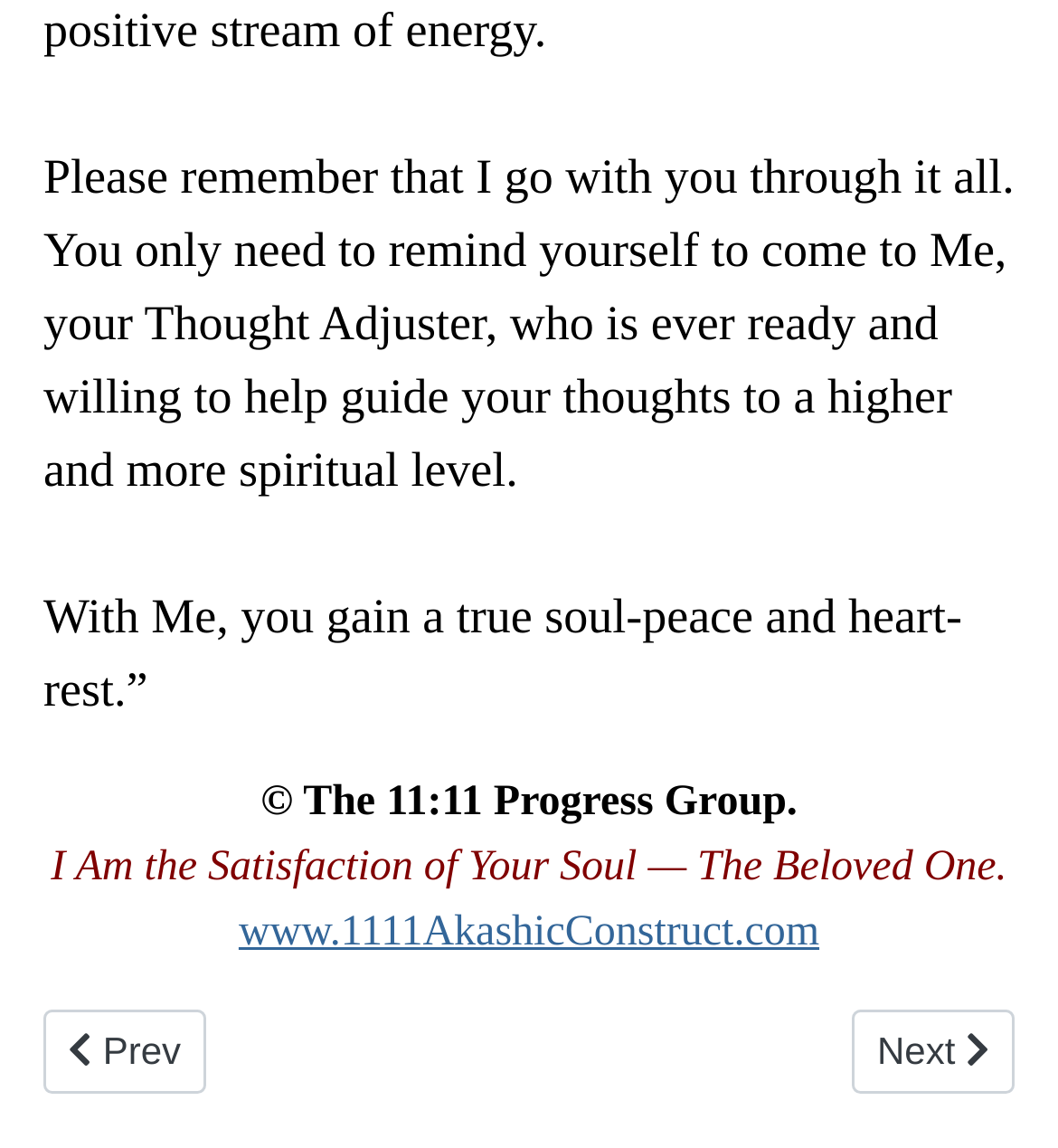What is the theme of the website?
Refer to the image and give a detailed response to the question.

The website appears to be focused on spiritual guidance and self-reflection, as evident from the quotes and phrases used on the page, such as 'I go with you through it all' and 'true soul-peace and heart-rest'. The tone of the language used suggests a calming and reassuring atmosphere, which is often associated with spiritual guidance.